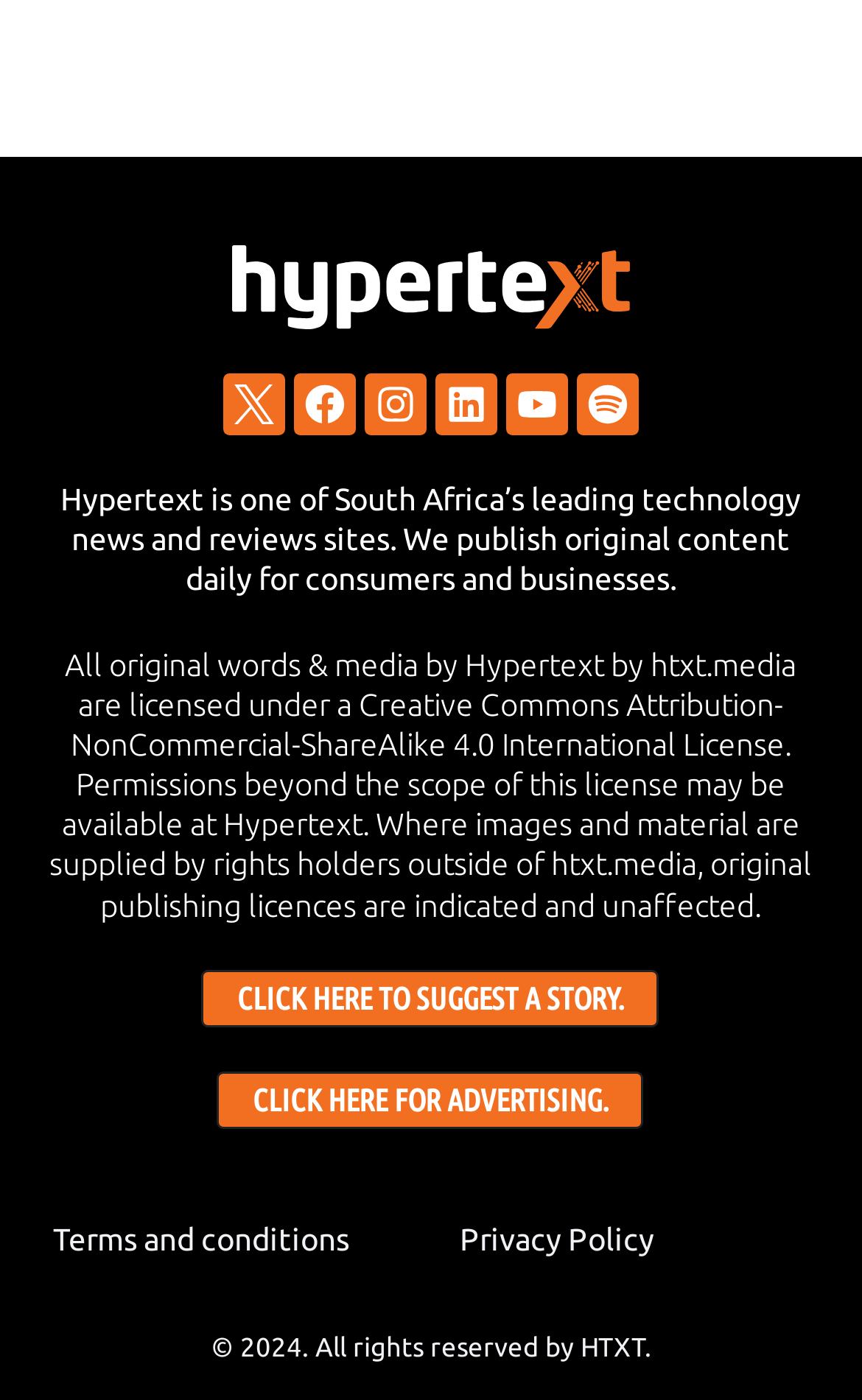What is the name of the technology news site?
Using the visual information from the image, give a one-word or short-phrase answer.

Hypertext